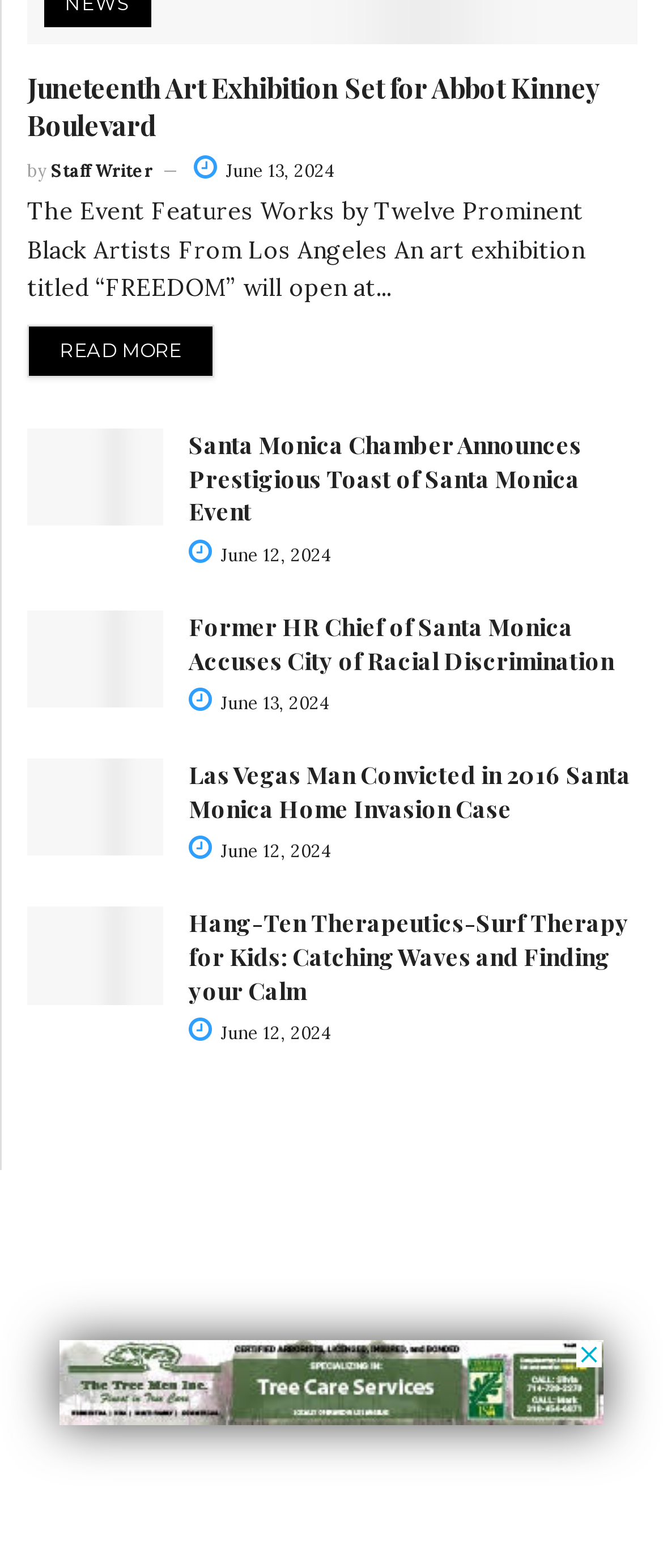What is the date of the 'Santa Monica Chamber Announces Prestigious Toast of Santa Monica Event' article?
From the image, respond with a single word or phrase.

June 12, 2024